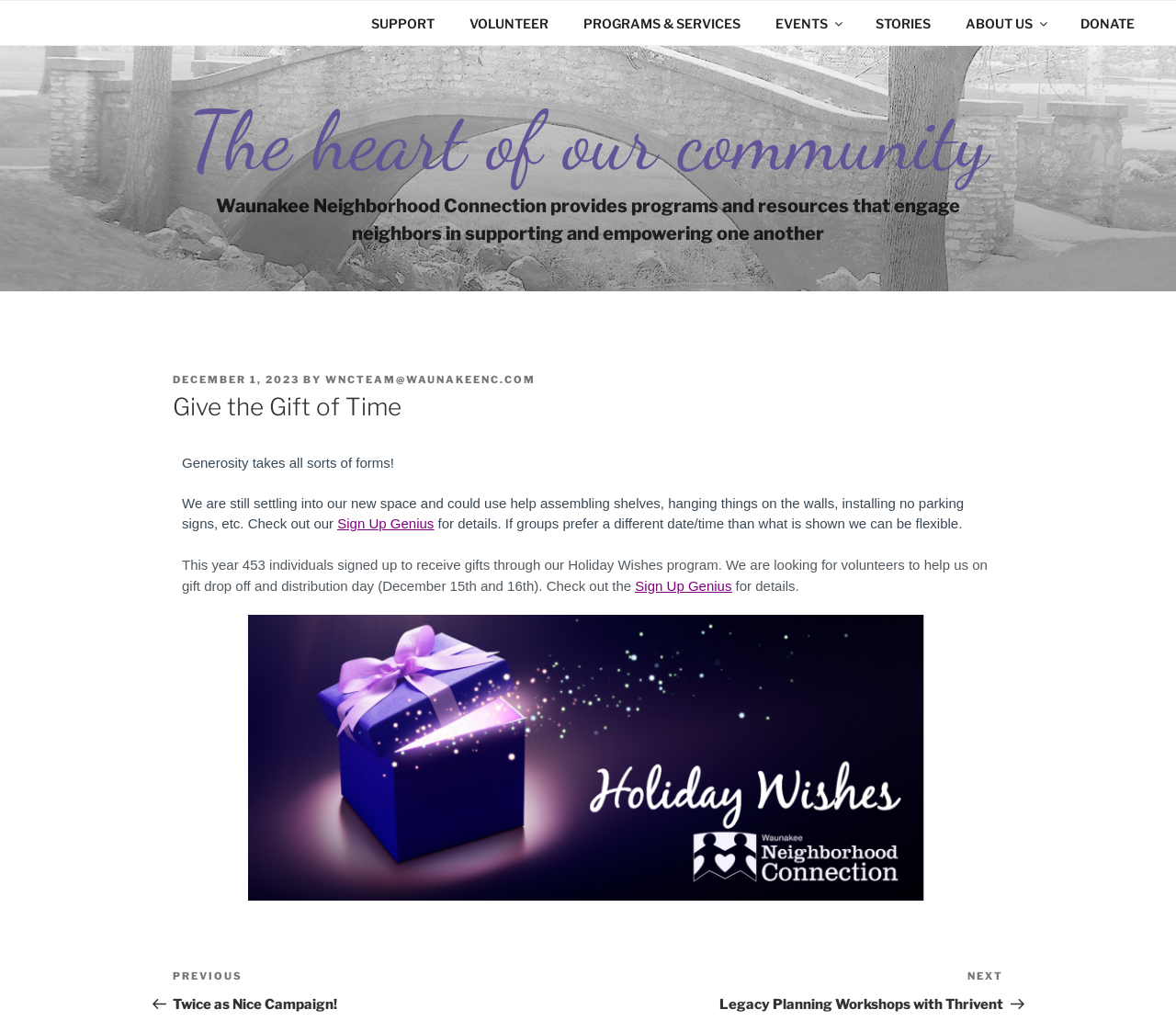Find the bounding box coordinates of the element to click in order to complete this instruction: "Sign up for volunteer opportunities". The bounding box coordinates must be four float numbers between 0 and 1, denoted as [left, top, right, bottom].

[0.287, 0.505, 0.369, 0.521]